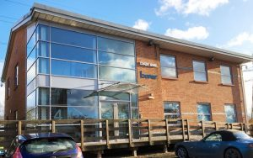Describe the scene depicted in the image with great detail.

The image showcases the exterior of Borer Data Systems Ltd, a modern, two-story brick building characterized by large glass windows that reflect the sky. The company logo is prominently displayed on the facade, highlighting their focus on access control solutions. In the foreground, parked vehicles can be seen, indicating activity in the area. The structure is well-designed, combining contemporary architectural elements with functional space, emphasizing the company's innovative approach in the security technology sector.